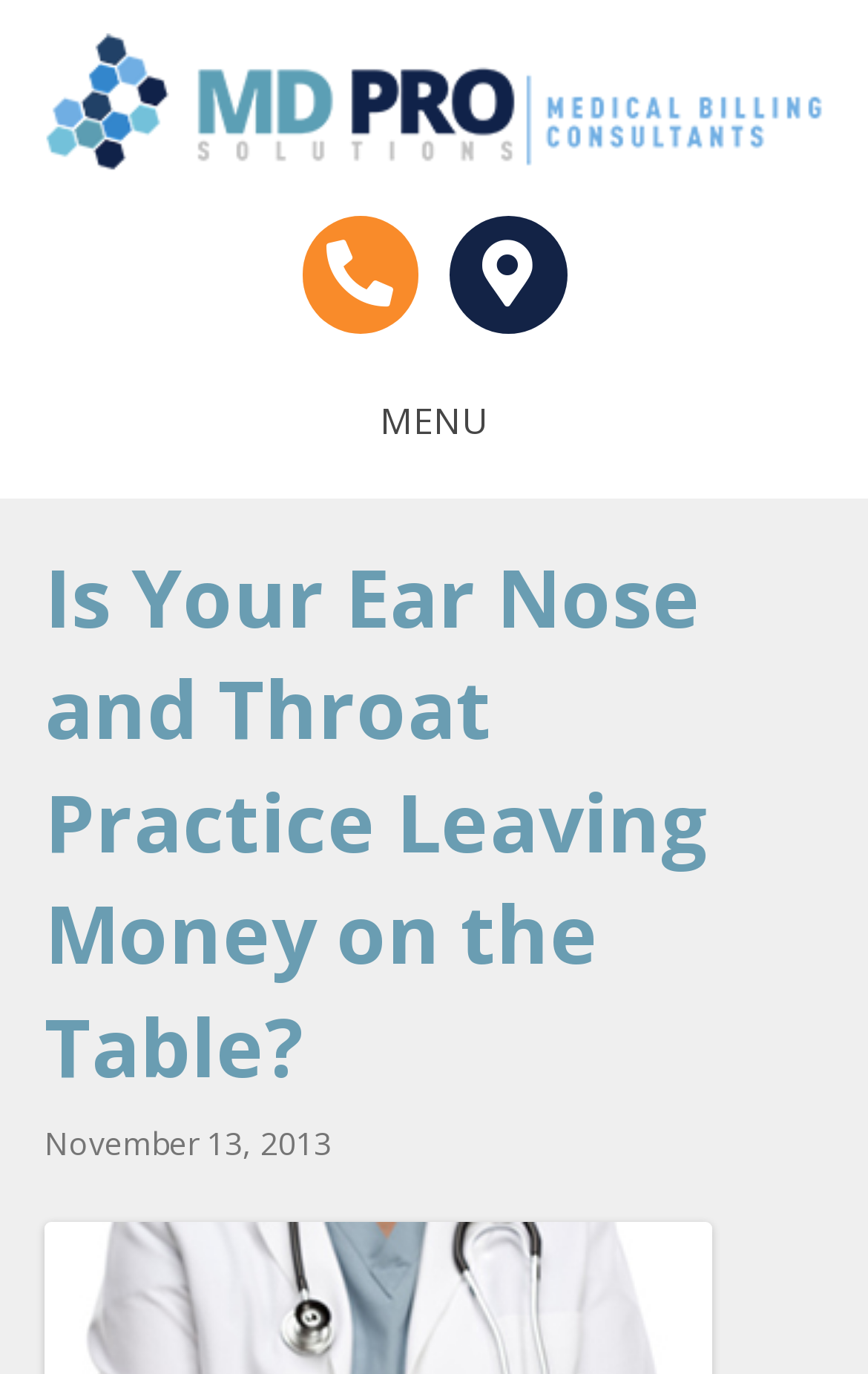What is the date mentioned on the webpage?
Please look at the screenshot and answer in one word or a short phrase.

November 13, 2013